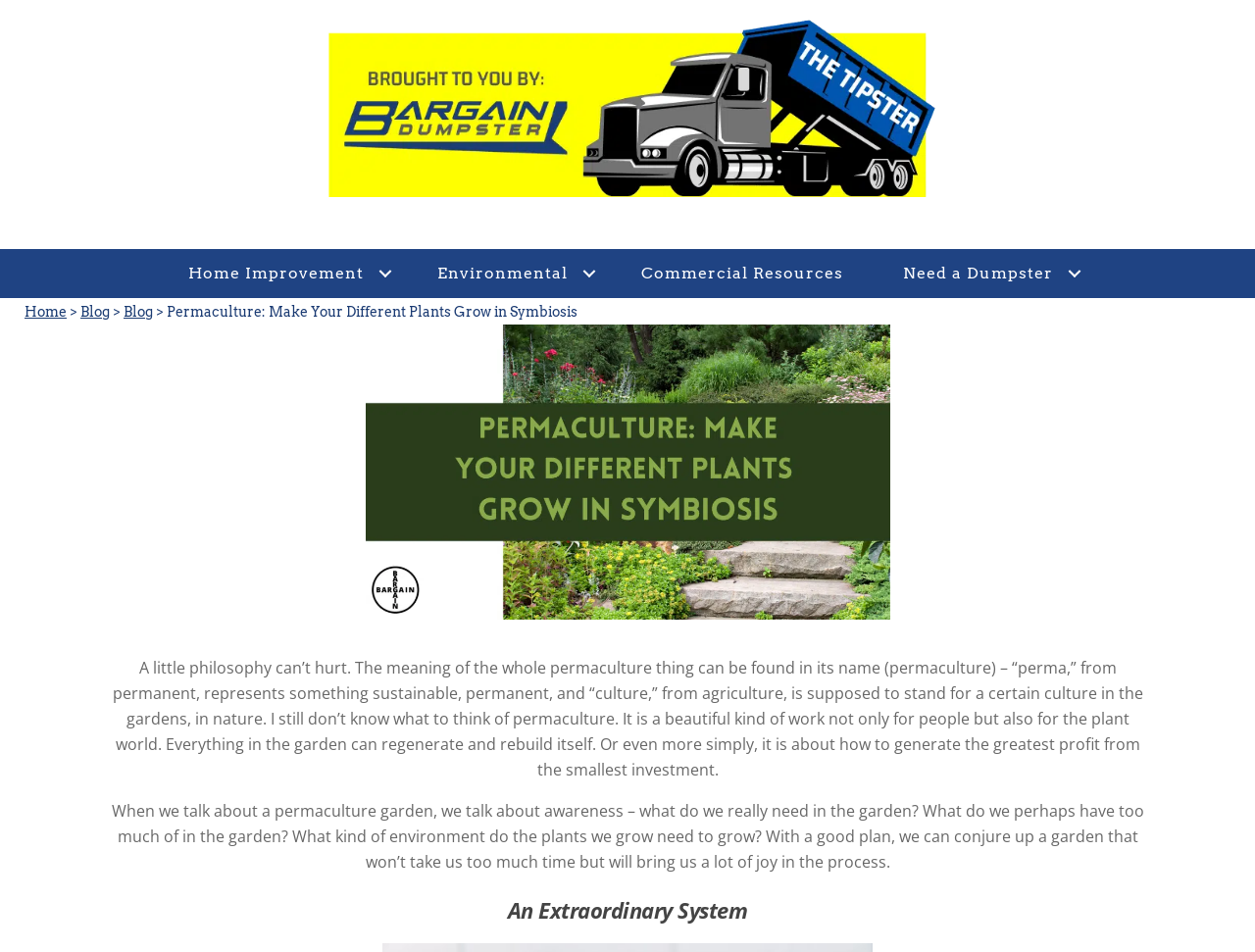Given the following UI element description: "Commercial Resources", find the bounding box coordinates in the webpage screenshot.

[0.488, 0.264, 0.695, 0.309]